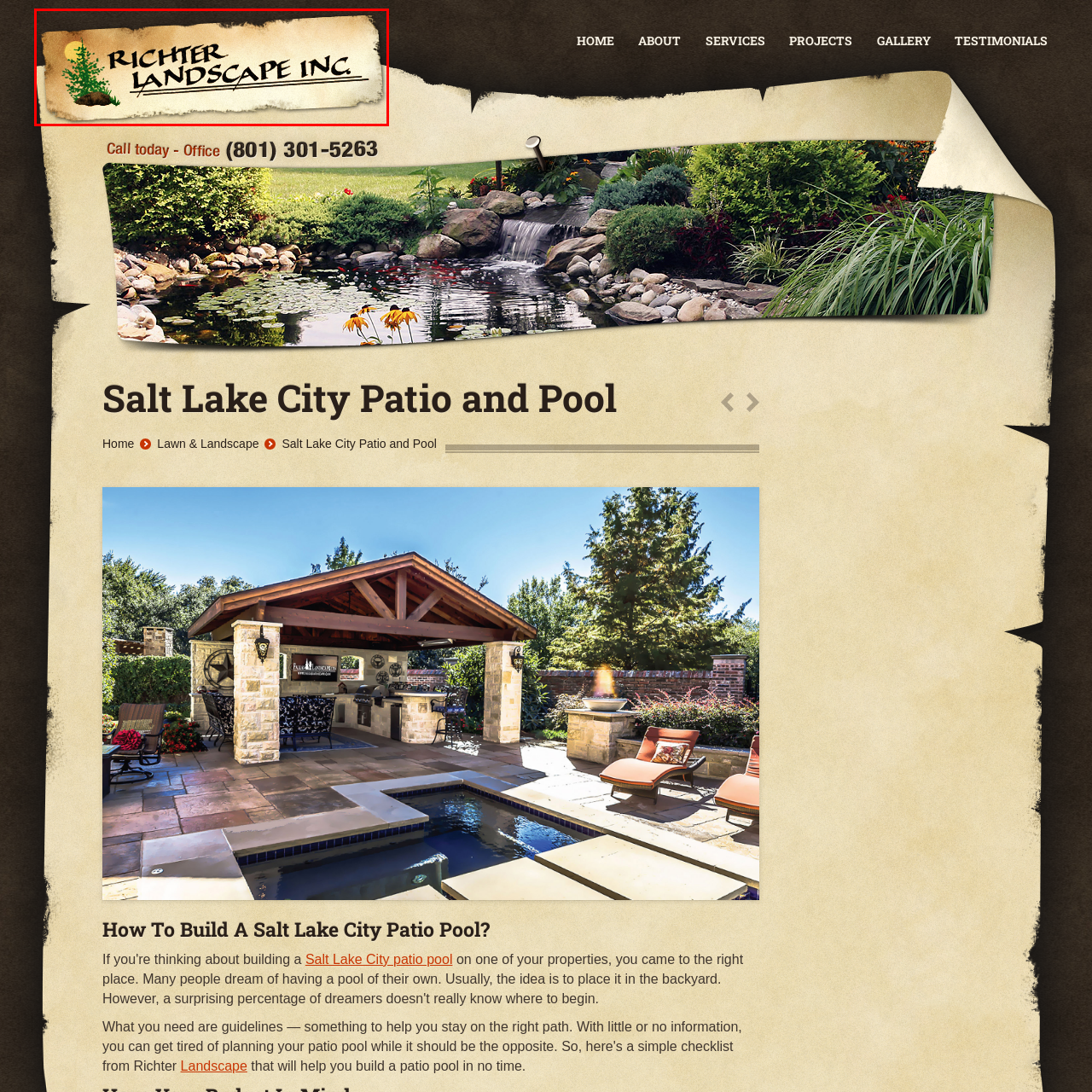Focus on the section marked by the red bounding box and reply with a single word or phrase: What is the background of the logo?

Rustic parchment